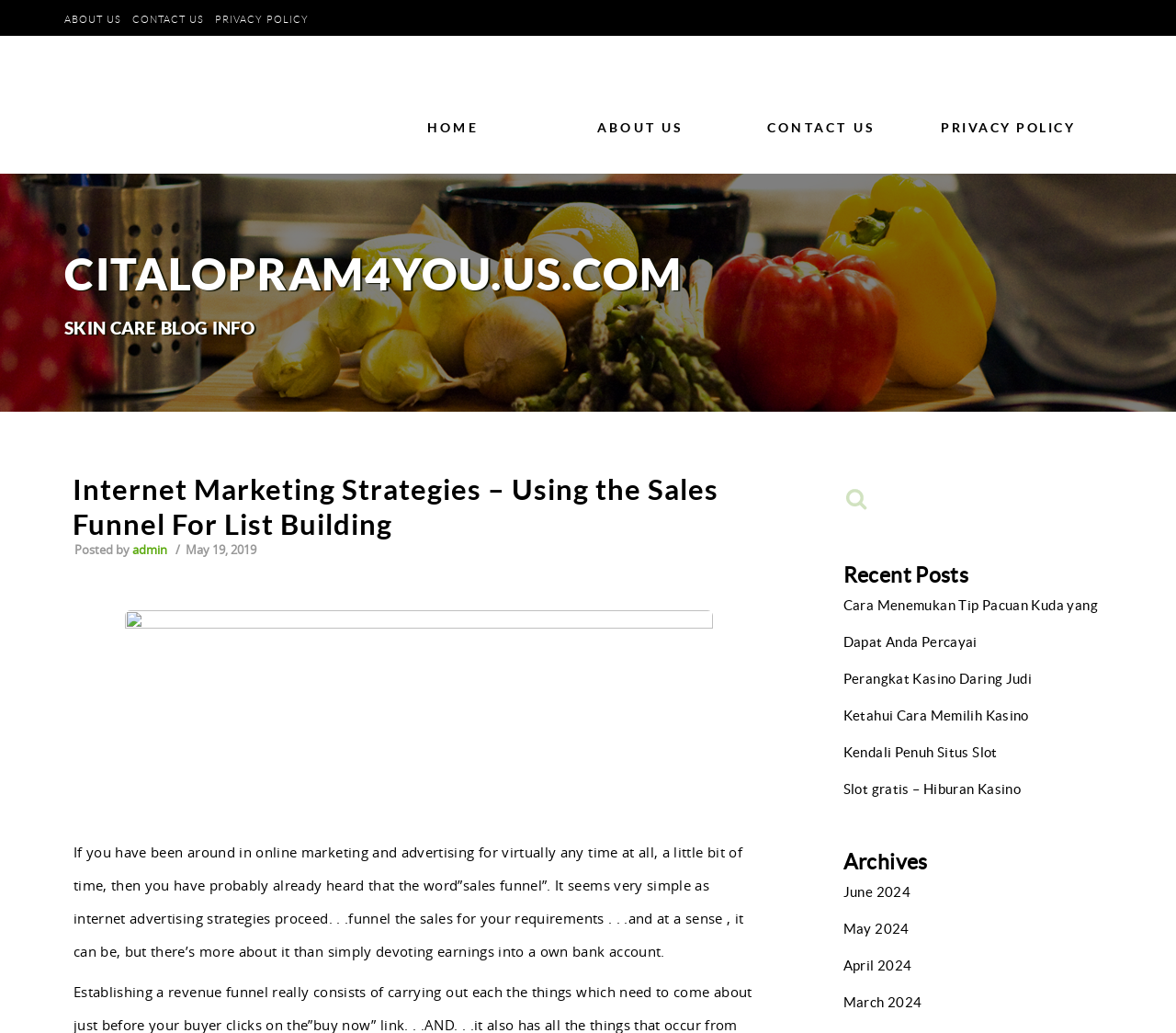Use a single word or phrase to answer the following:
What is the name of the website?

CITALOPRAM4YOU.US.COM